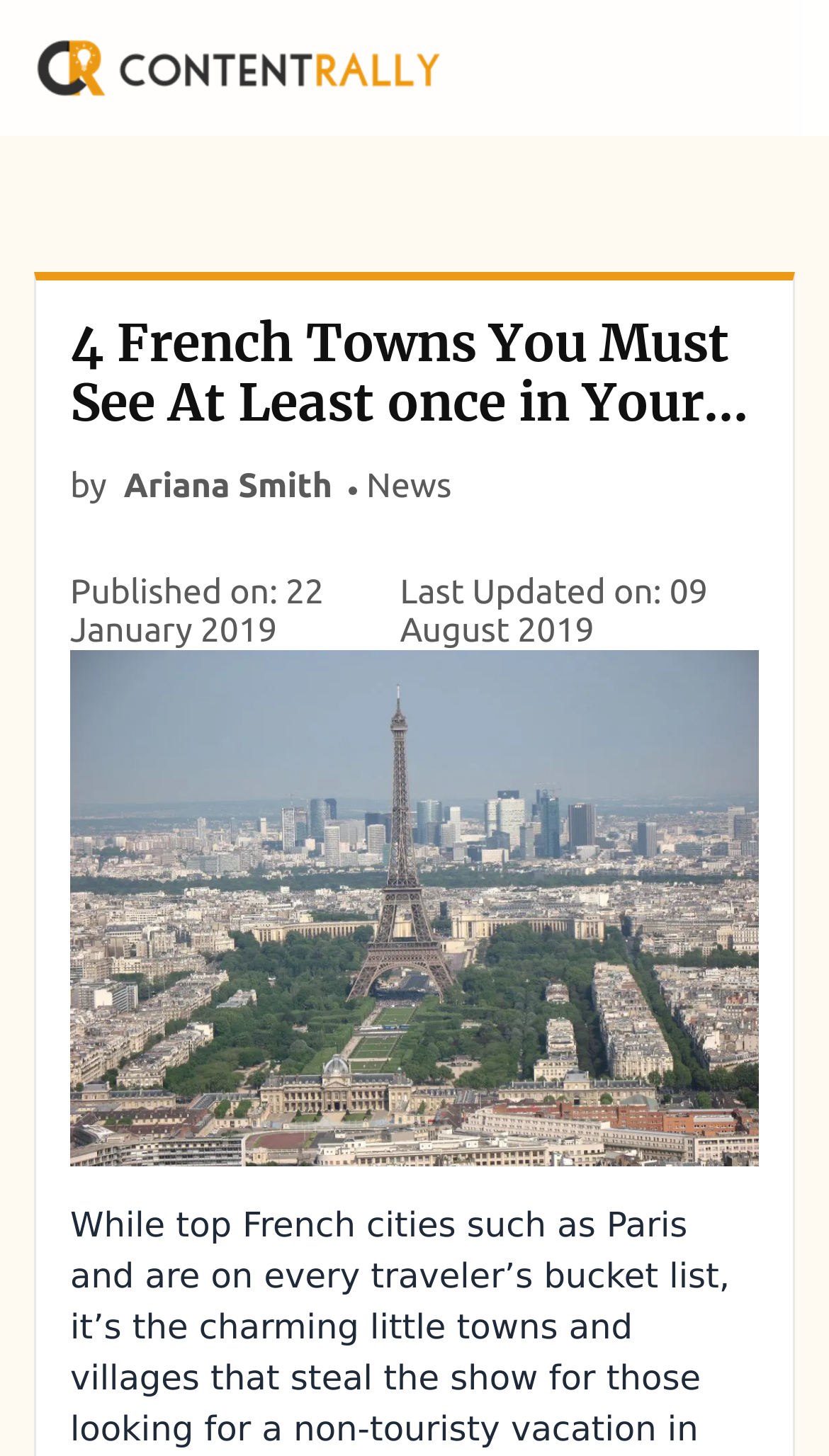Provide a short answer to the following question with just one word or phrase: When was the article last updated?

09 August 2019